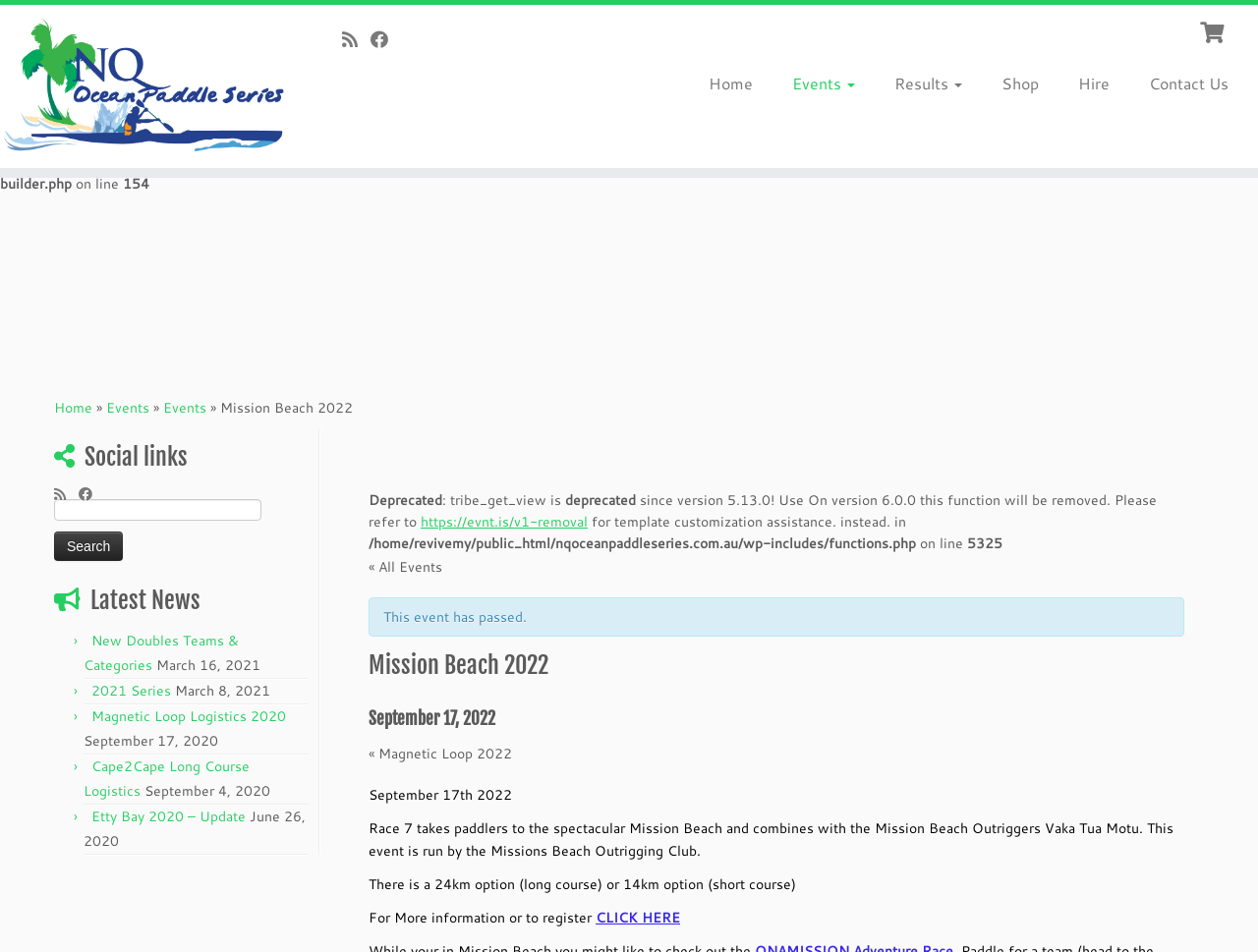Respond to the question below with a single word or phrase:
What is the purpose of the search bar?

To search for content